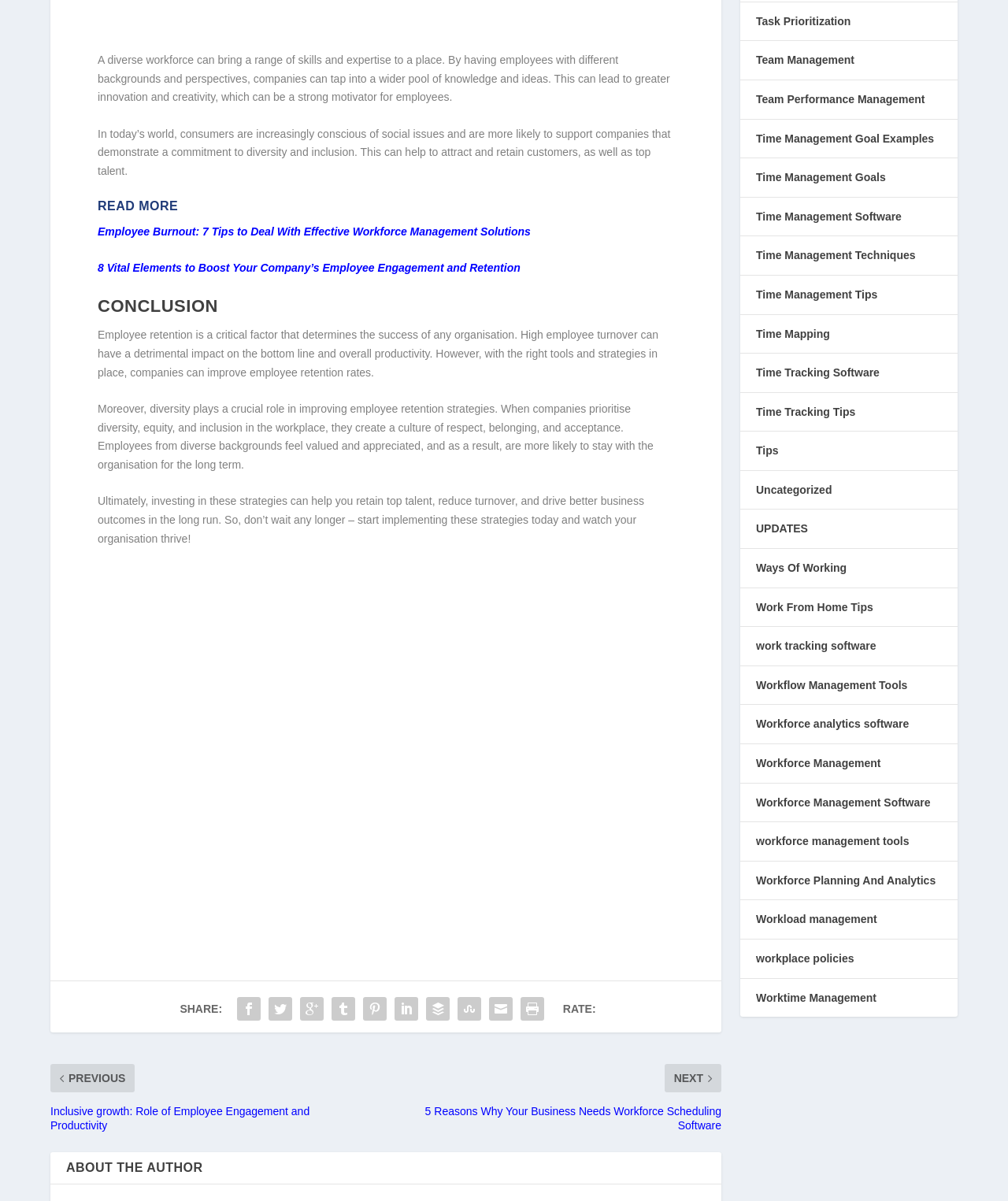Answer the question with a brief word or phrase:
What is the purpose of the 'READ MORE' link?

To read more about employee retention